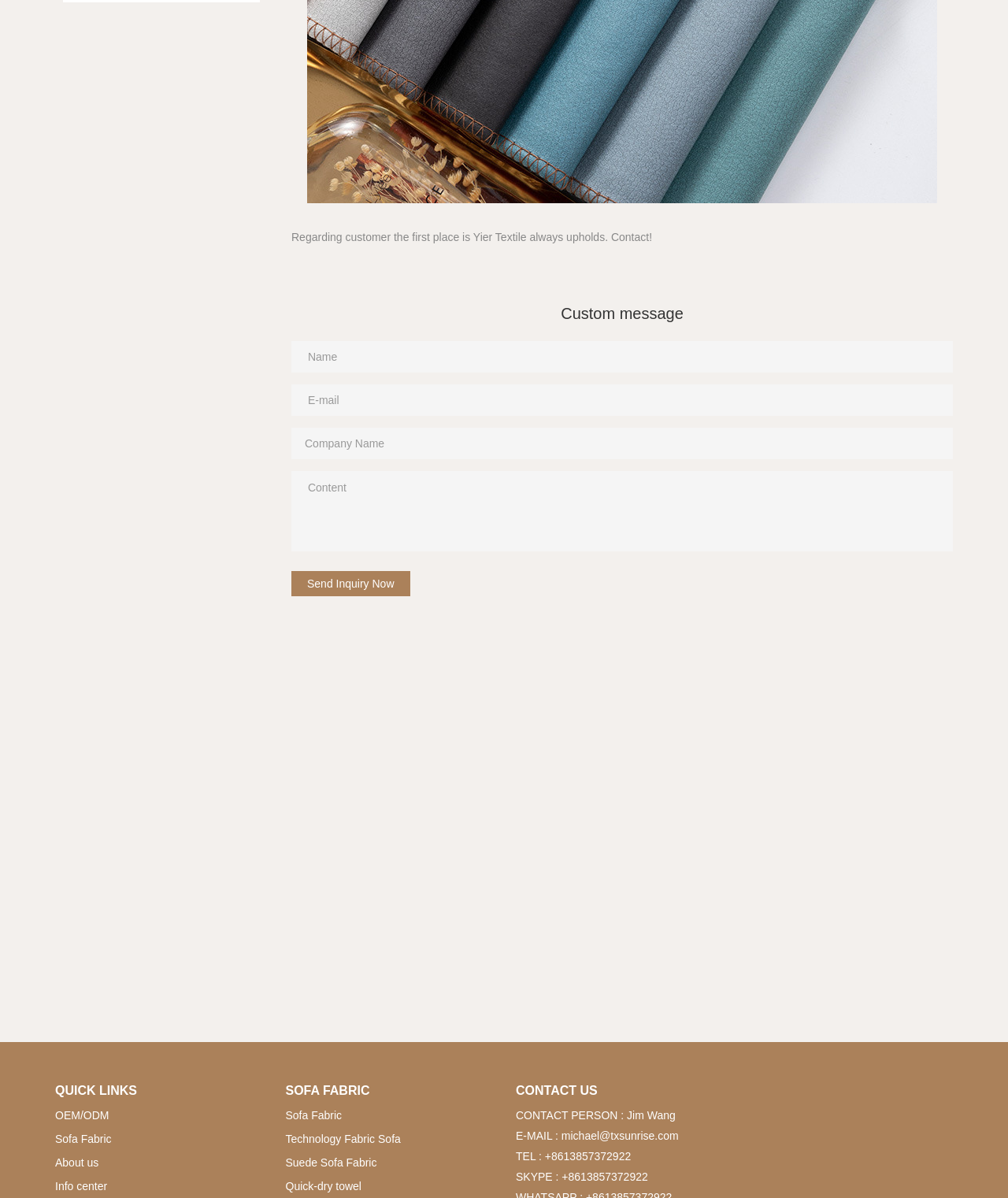Please give the bounding box coordinates of the area that should be clicked to fulfill the following instruction: "Explore Altcoin News". The coordinates should be in the format of four float numbers from 0 to 1, i.e., [left, top, right, bottom].

None